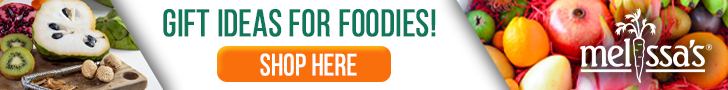Break down the image and describe each part extensively.

The image showcases a vibrant promotion from Melissa's Produce, inviting viewers to explore "Gift Ideas for Foodies." Featuring an array of fresh fruits and gourmet snacks, this eye-catching advertisement encourages shopping with the enticing call-to-action "SHOP HERE" highlighted in a bright orange button. The design skillfully blends visuals of colorful produce with the Melissa's logo, emphasizing their commitment to quality and gourmet offerings, perfect for culinary enthusiasts seeking unique gift options.